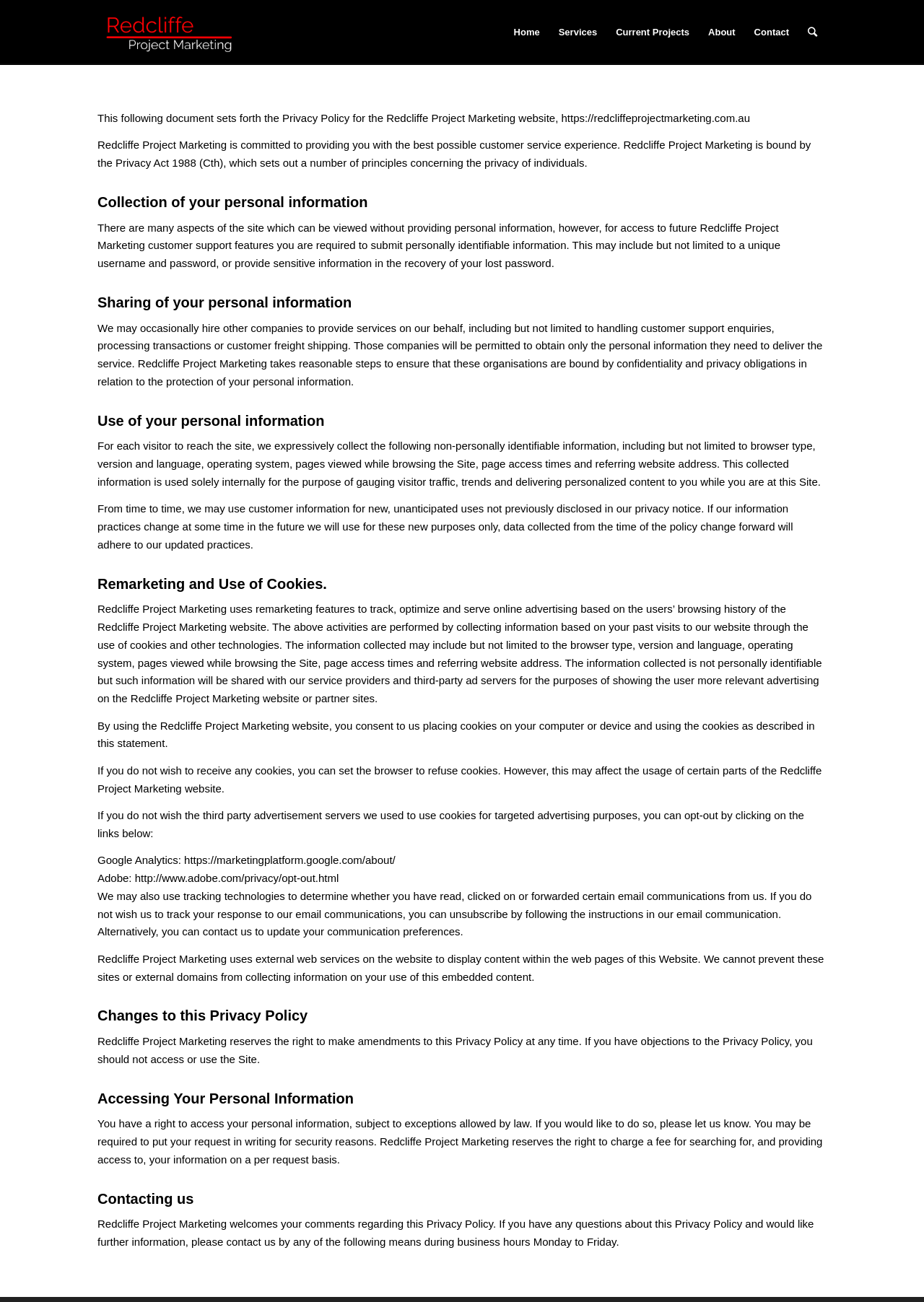Carefully examine the image and provide an in-depth answer to the question: What is the purpose of Redcliffe Project Marketing?

Based on the webpage content, Redcliffe Project Marketing is committed to providing the best possible customer service experience, which implies that the purpose of Redcliffe Project Marketing is to provide customer service.